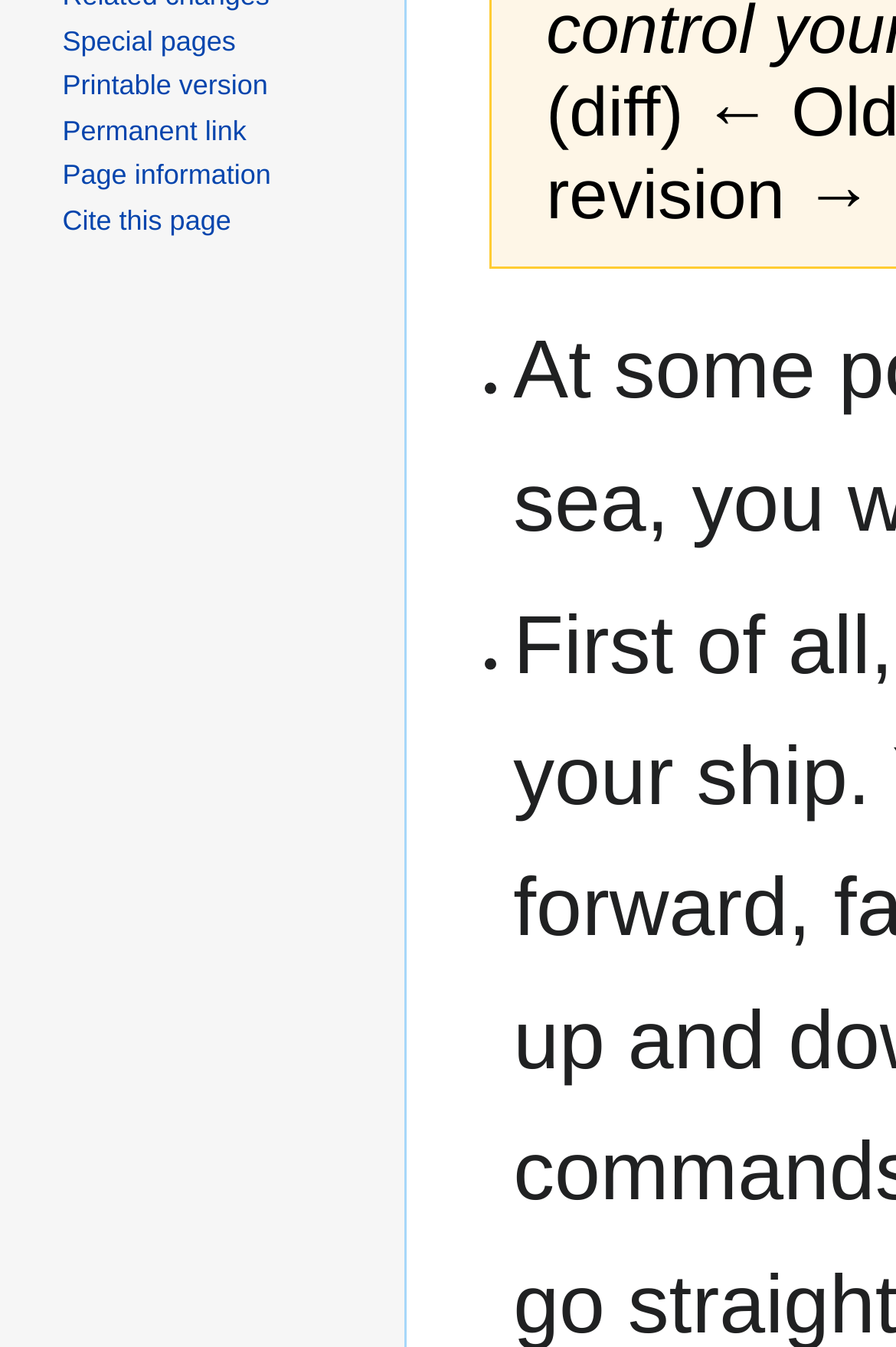Determine the bounding box coordinates for the HTML element described here: "Page information".

[0.07, 0.118, 0.302, 0.142]